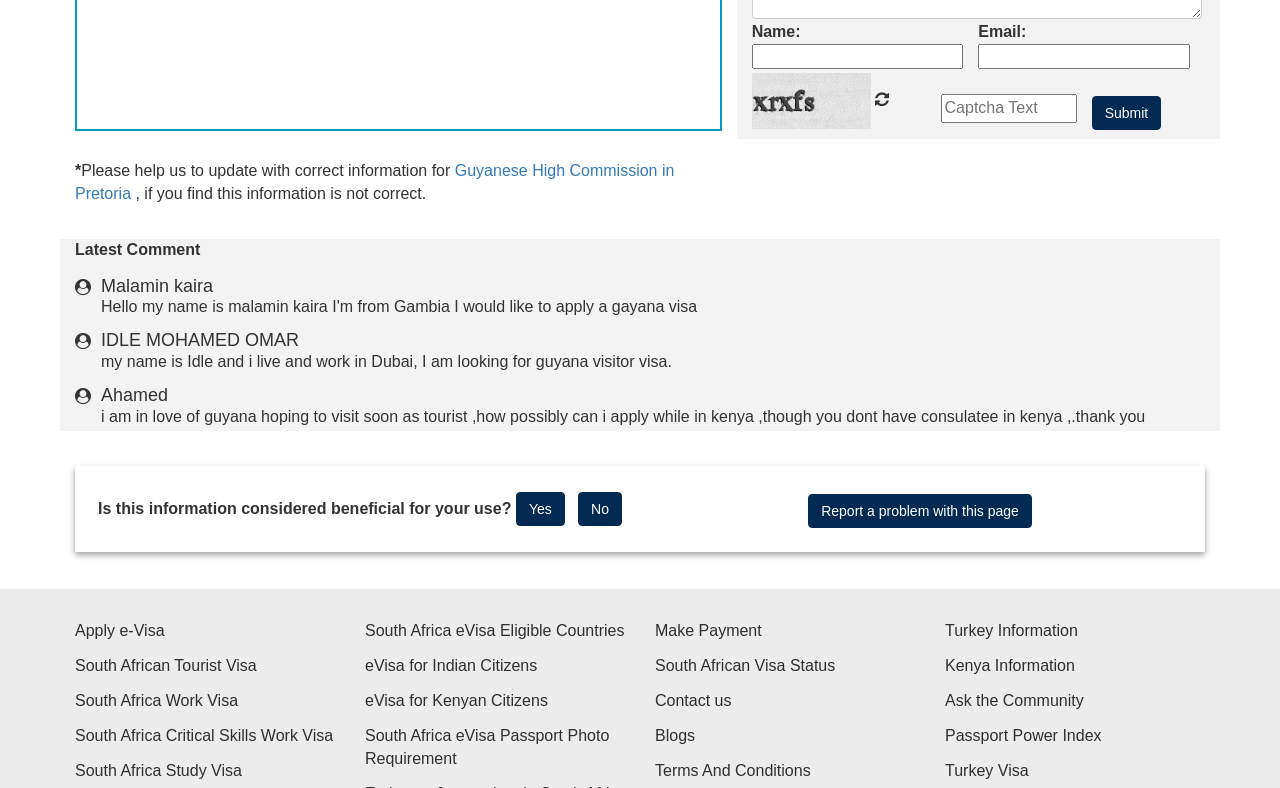What type of visas are mentioned on the webpage?
Please provide a single word or phrase as the answer based on the screenshot.

Tourist, Work, Study